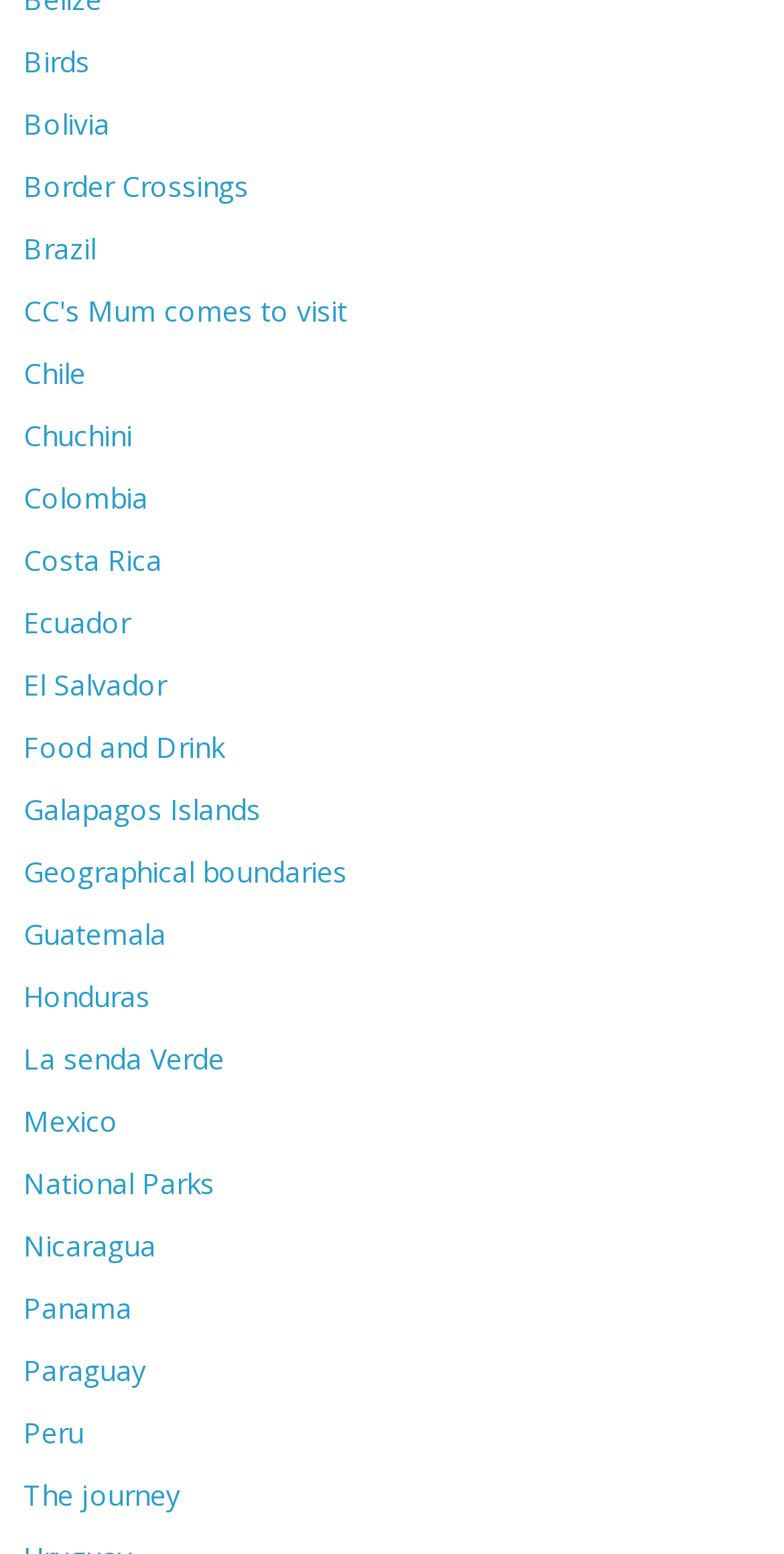How many links are there in total?
Using the picture, provide a one-word or short phrase answer.

24